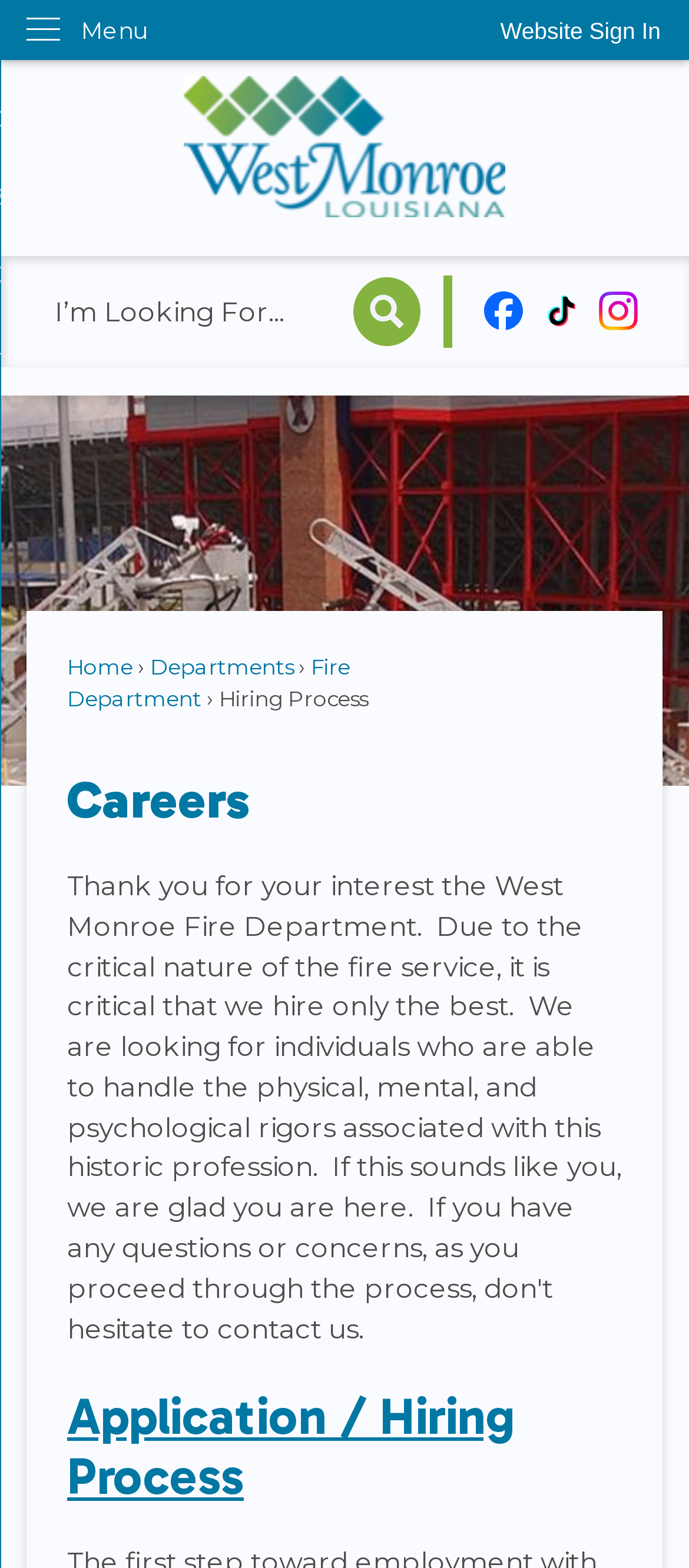Please determine the bounding box coordinates of the element to click in order to execute the following instruction: "Search the site". The coordinates should be four float numbers between 0 and 1, specified as [left, top, right, bottom].

[0.028, 0.176, 0.614, 0.222]